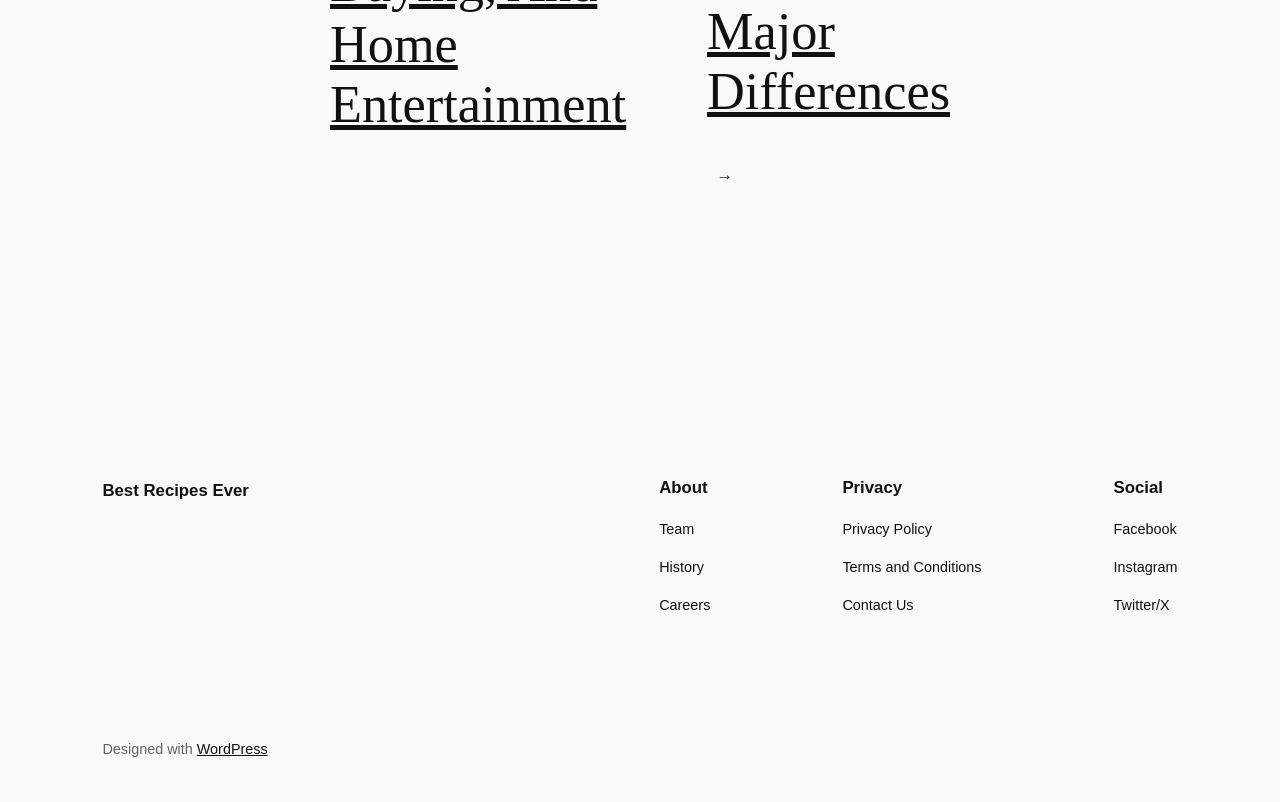Determine the bounding box coordinates for the area that needs to be clicked to fulfill this task: "visit Facebook page". The coordinates must be given as four float numbers between 0 and 1, i.e., [left, top, right, bottom].

[0.87, 0.645, 0.919, 0.673]